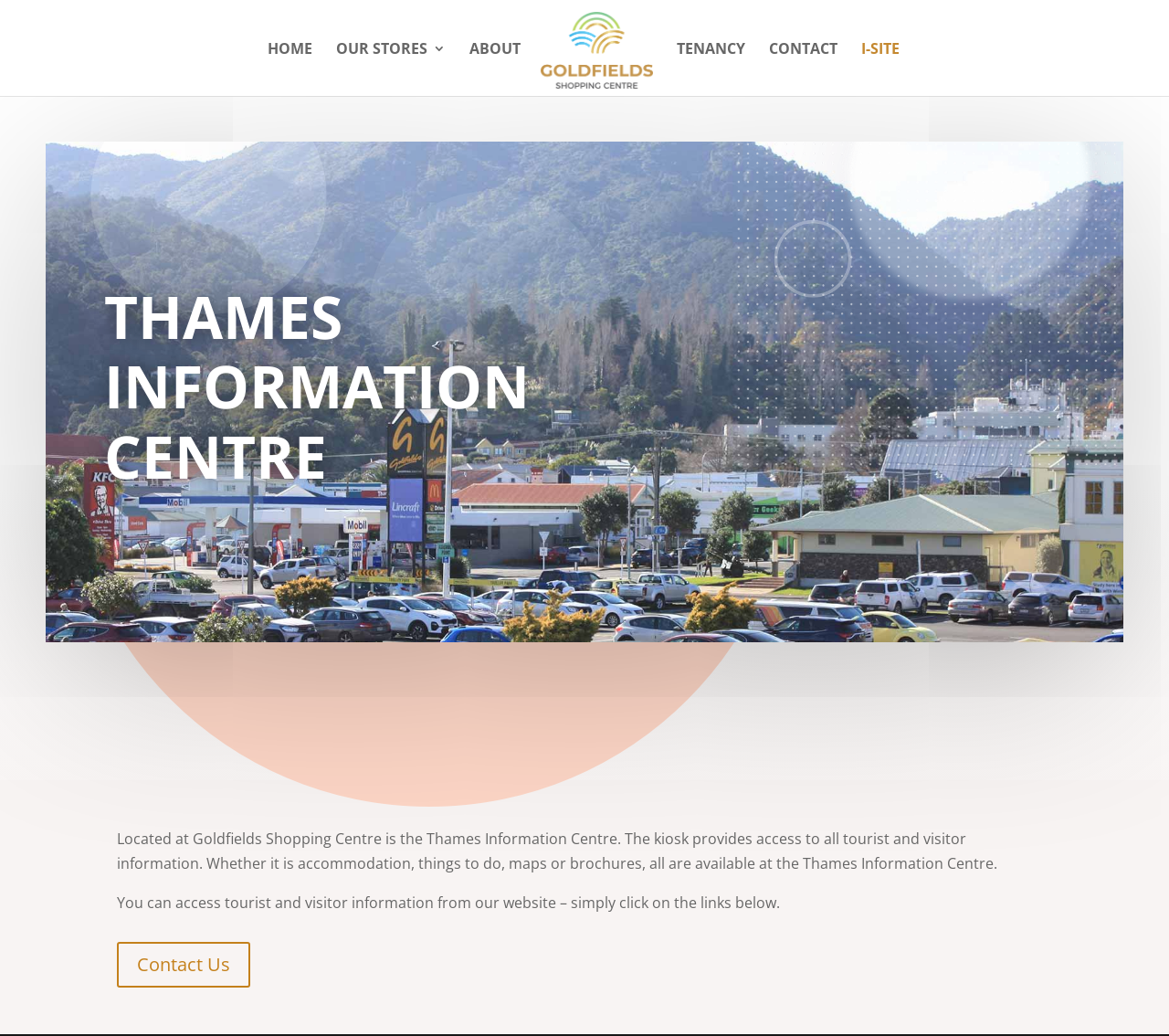Determine the bounding box coordinates of the UI element described below. Use the format (top-left x, top-left y, bottom-right x, bottom-right y) with floating point numbers between 0 and 1: About

[0.402, 0.041, 0.446, 0.093]